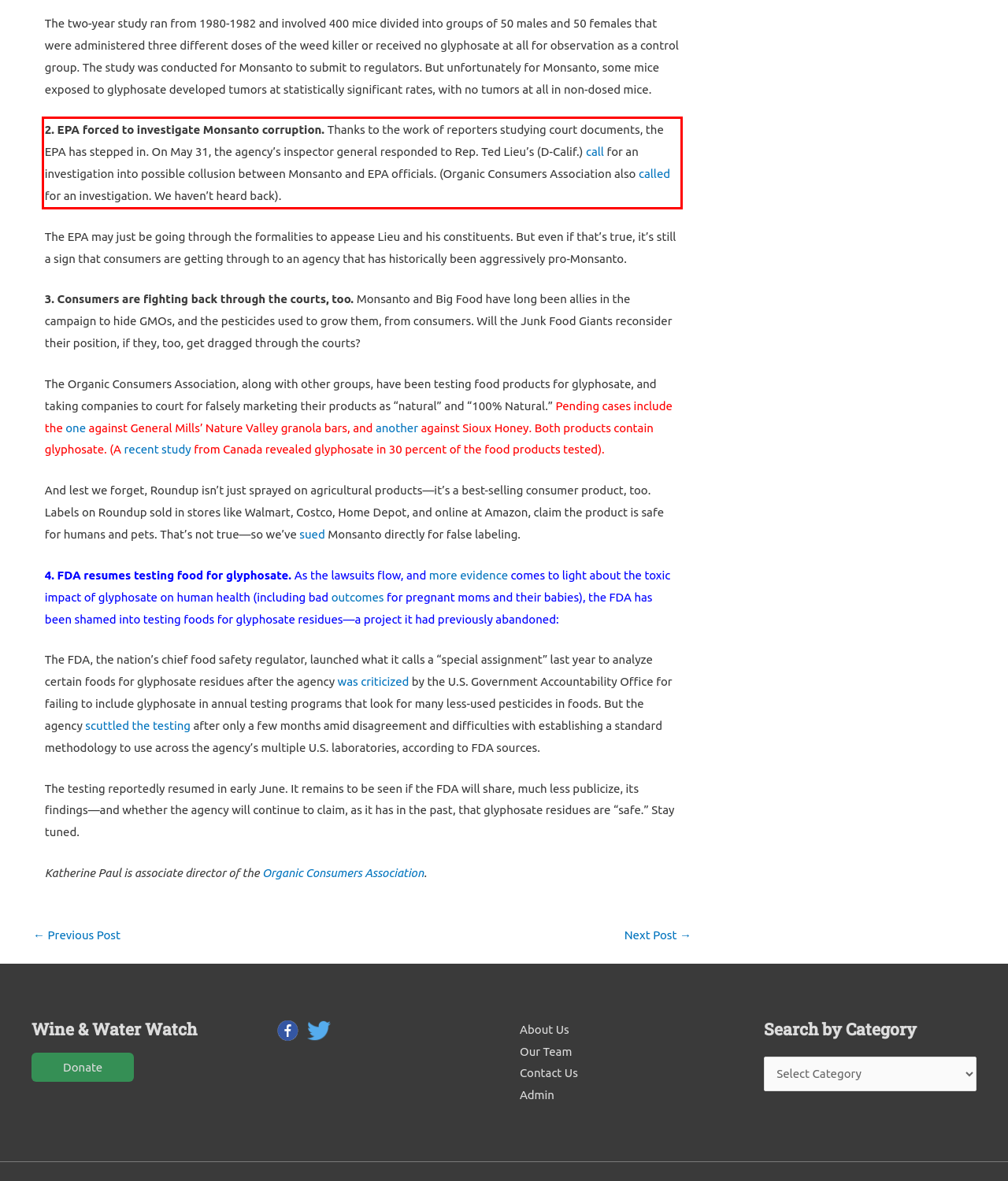Please analyze the screenshot of a webpage and extract the text content within the red bounding box using OCR.

2. EPA forced to investigate Monsanto corruption. Thanks to the work of reporters studying court documents, the EPA has stepped in. On May 31, the agency’s inspector general responded to Rep. Ted Lieu’s (D-Calif.) call for an investigation into possible collusion between Monsanto and EPA officials. (Organic Consumers Association also called for an investigation. We haven’t heard back).